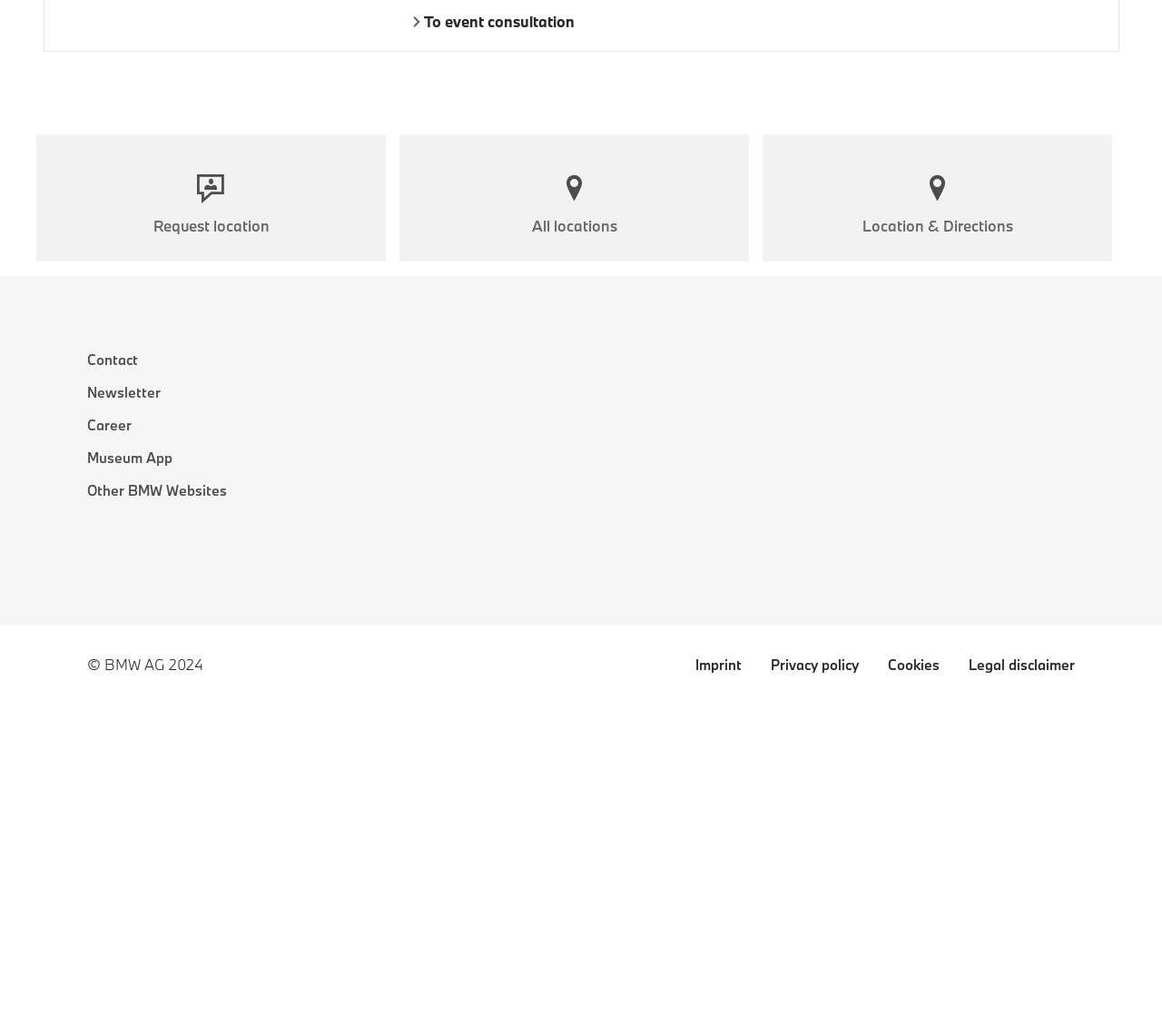Using the webpage screenshot, locate the HTML element that fits the following description and provide its bounding box: "Contact".

[0.075, 0.339, 0.119, 0.356]